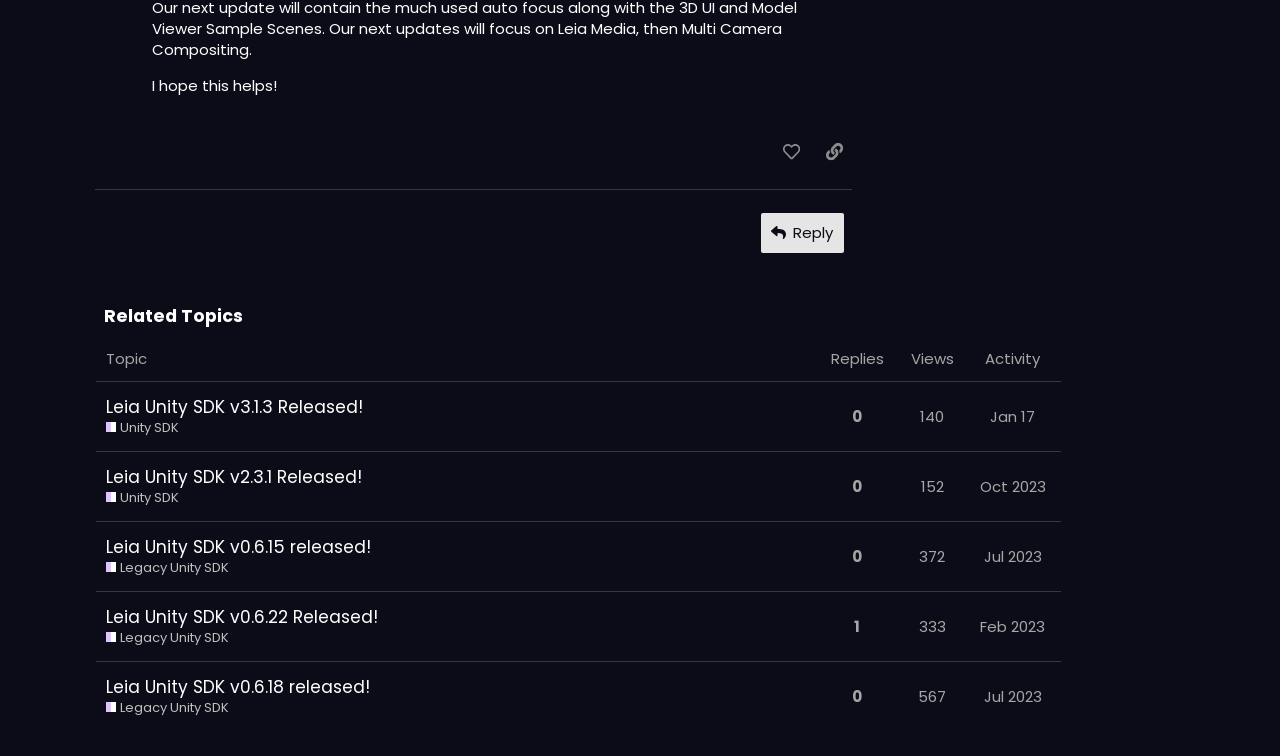Can you specify the bounding box coordinates for the region that should be clicked to fulfill this instruction: "copy a link to this post to clipboard".

[0.637, 0.179, 0.666, 0.224]